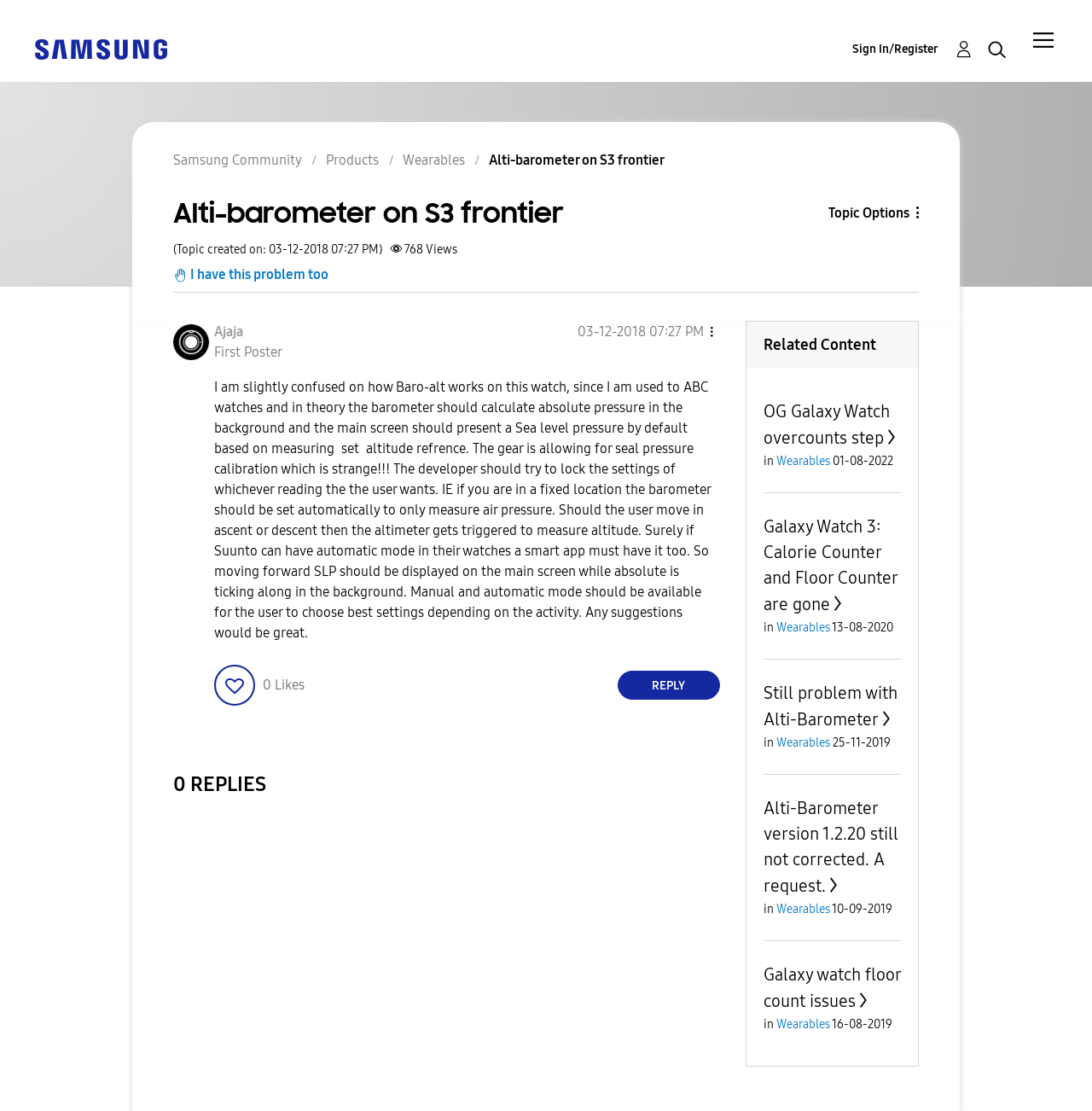Carefully examine the image and provide an in-depth answer to the question: How many likes does this post have?

I determined the number of likes by looking at the static text element with the text '0' located inside the layout table element, which indicates the number of likes this post has received.